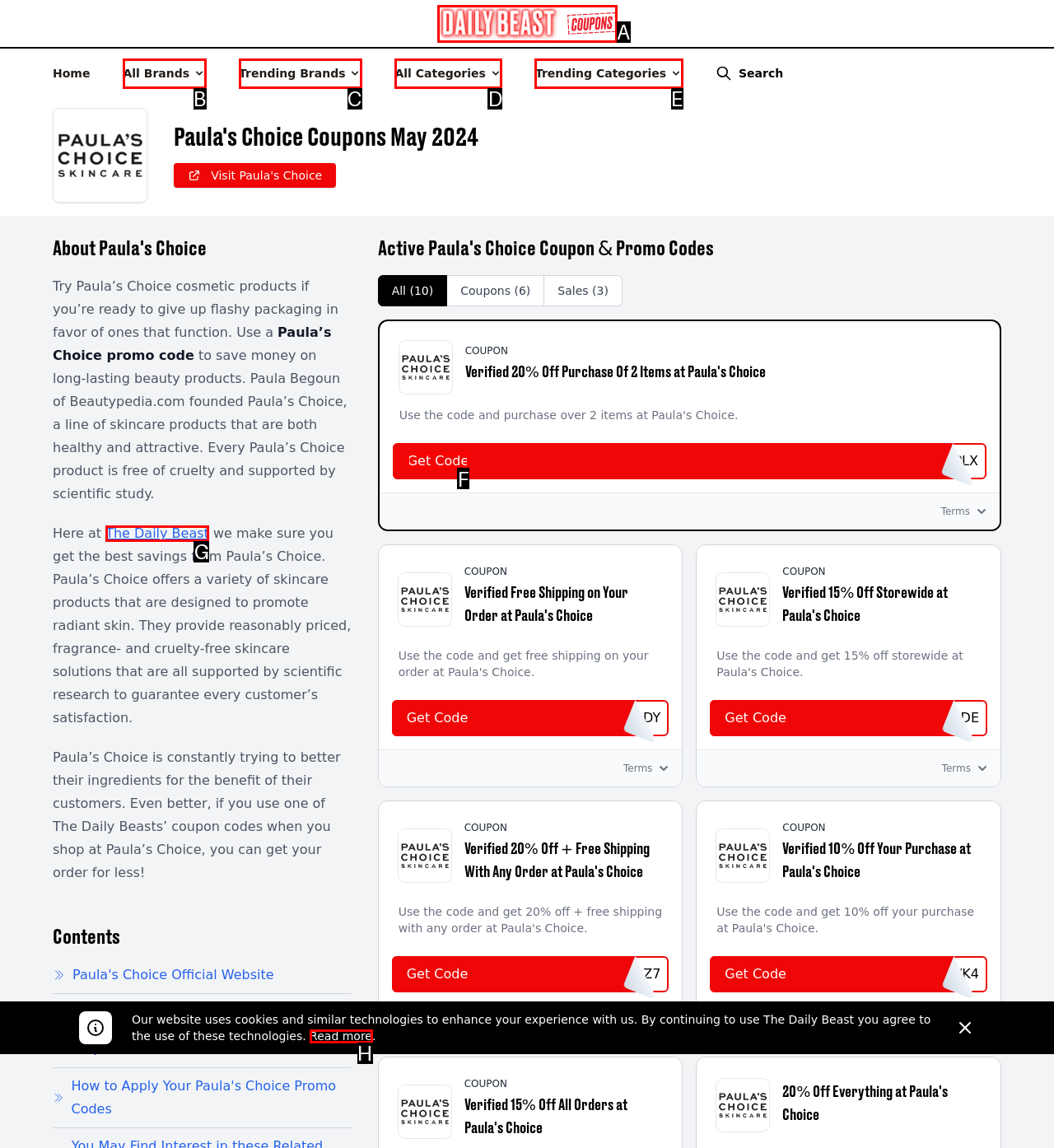Determine which HTML element to click to execute the following task: Get the 'Verified 20% Off Purchase Of 2 Items at Paula's Choice' coupon code Answer with the letter of the selected option.

F